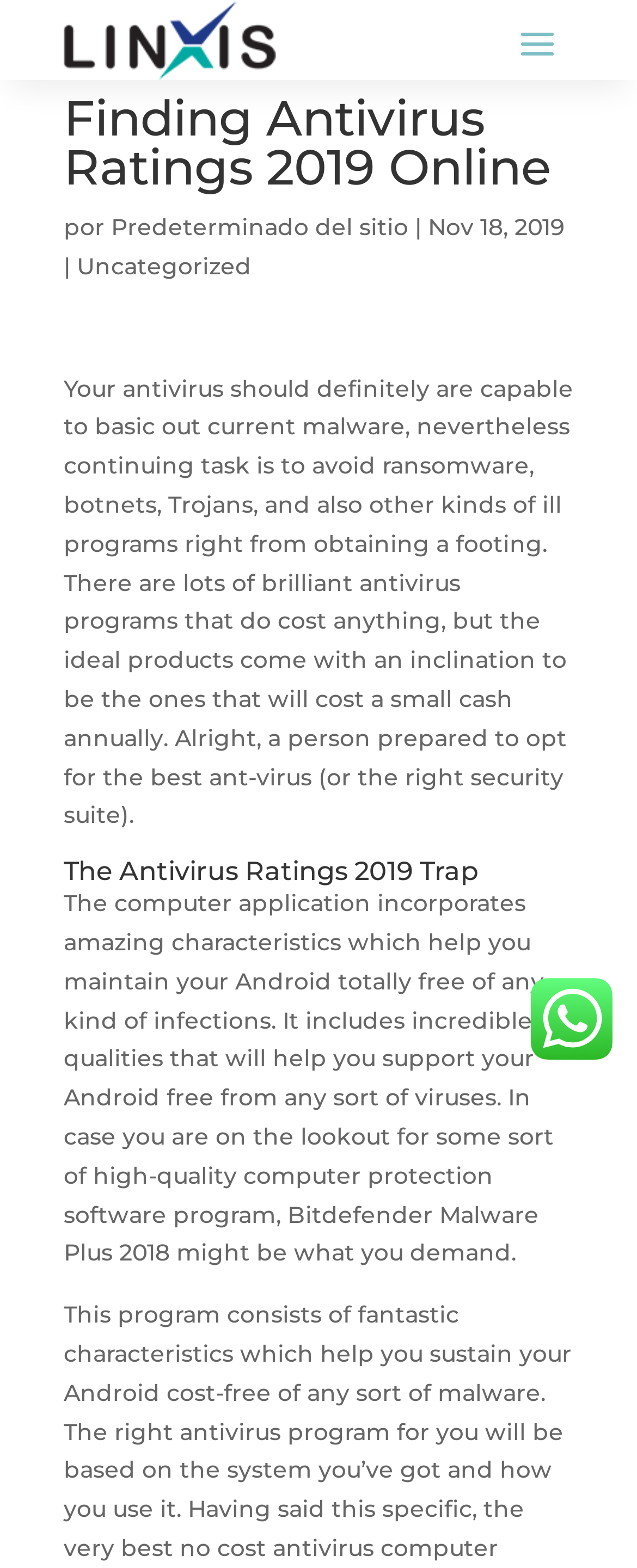Give a short answer to this question using one word or a phrase:
What is the date of the latest article?

Nov 18, 2019